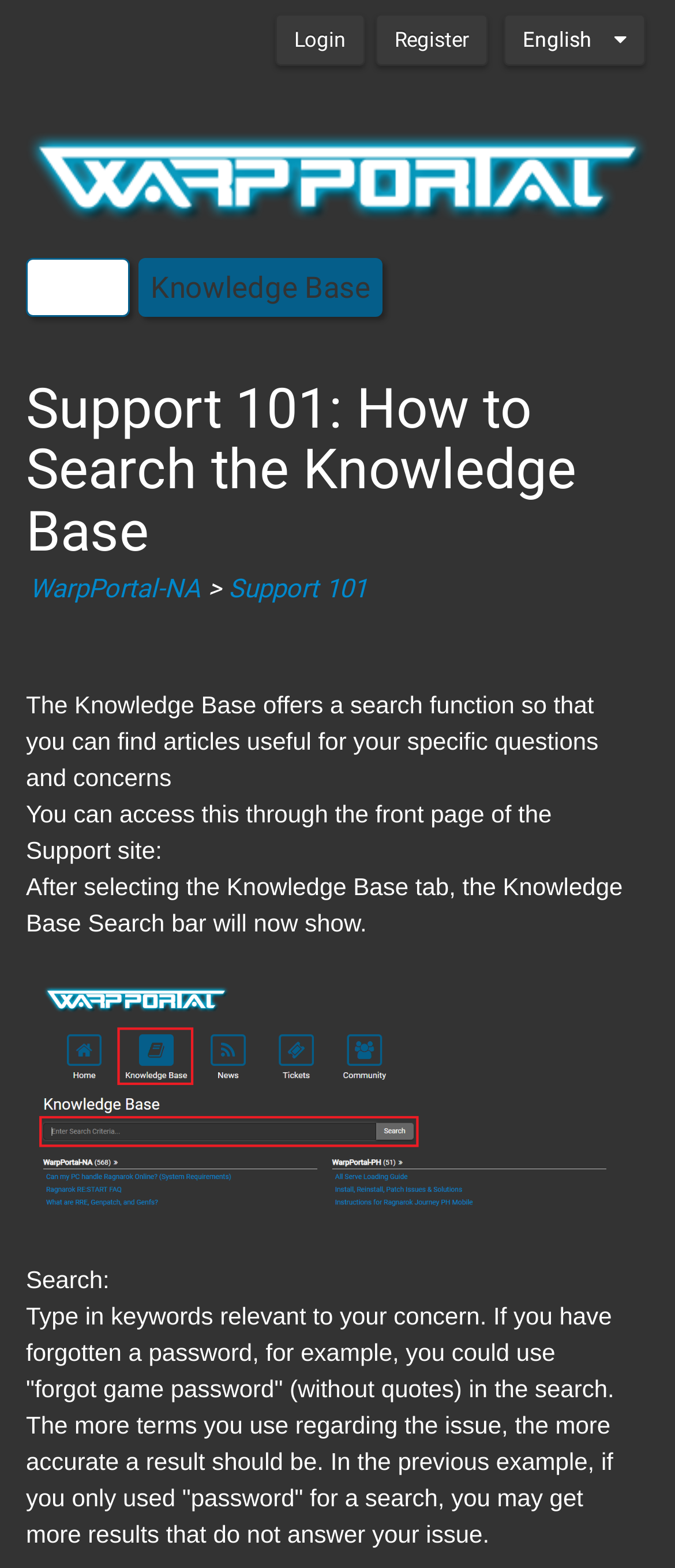What should be typed in the search bar?
Refer to the image and provide a one-word or short phrase answer.

Keywords relevant to the concern